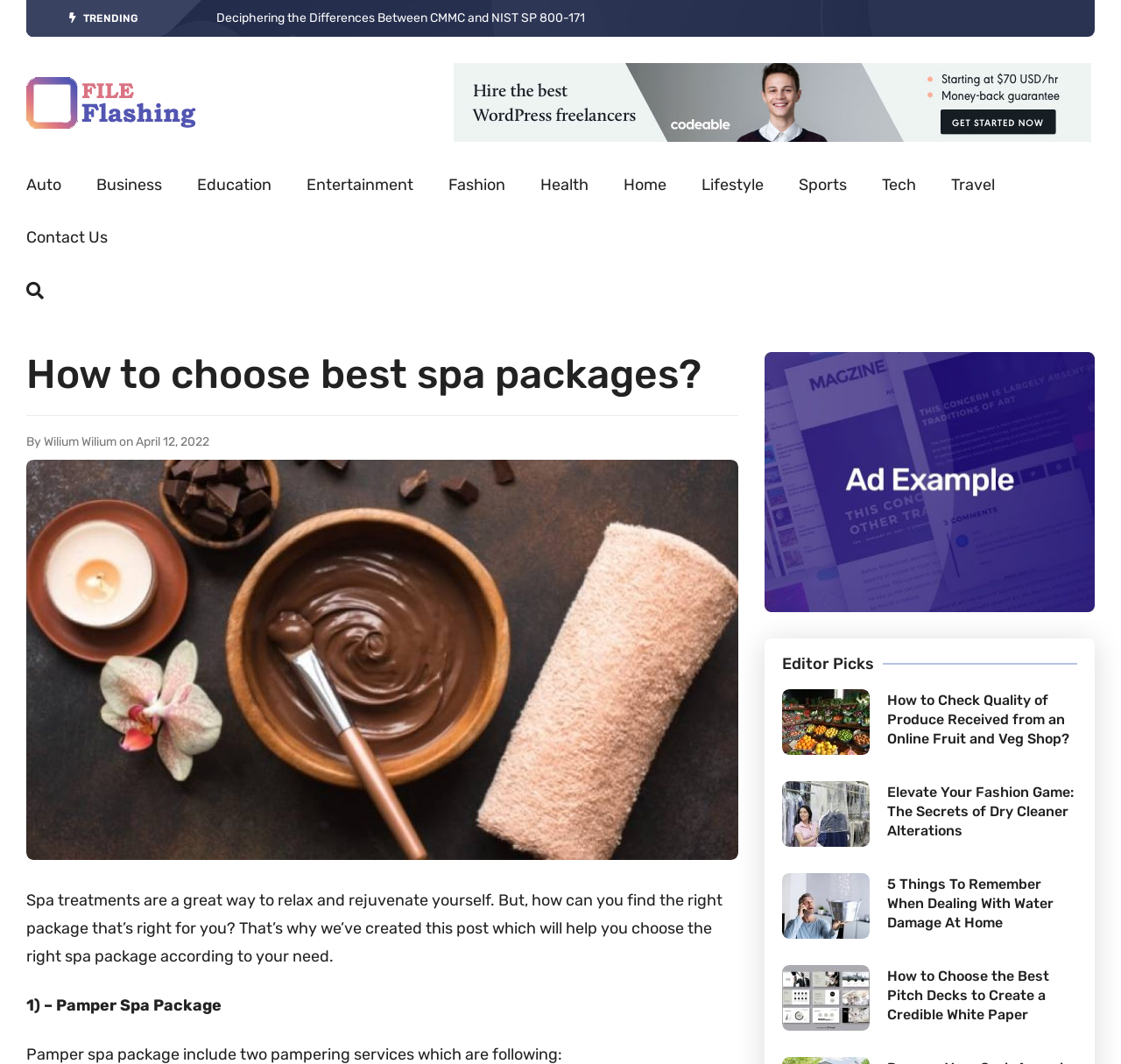Please find the bounding box coordinates of the section that needs to be clicked to achieve this instruction: "View the 'Editor Picks' section".

[0.698, 0.617, 0.961, 0.632]